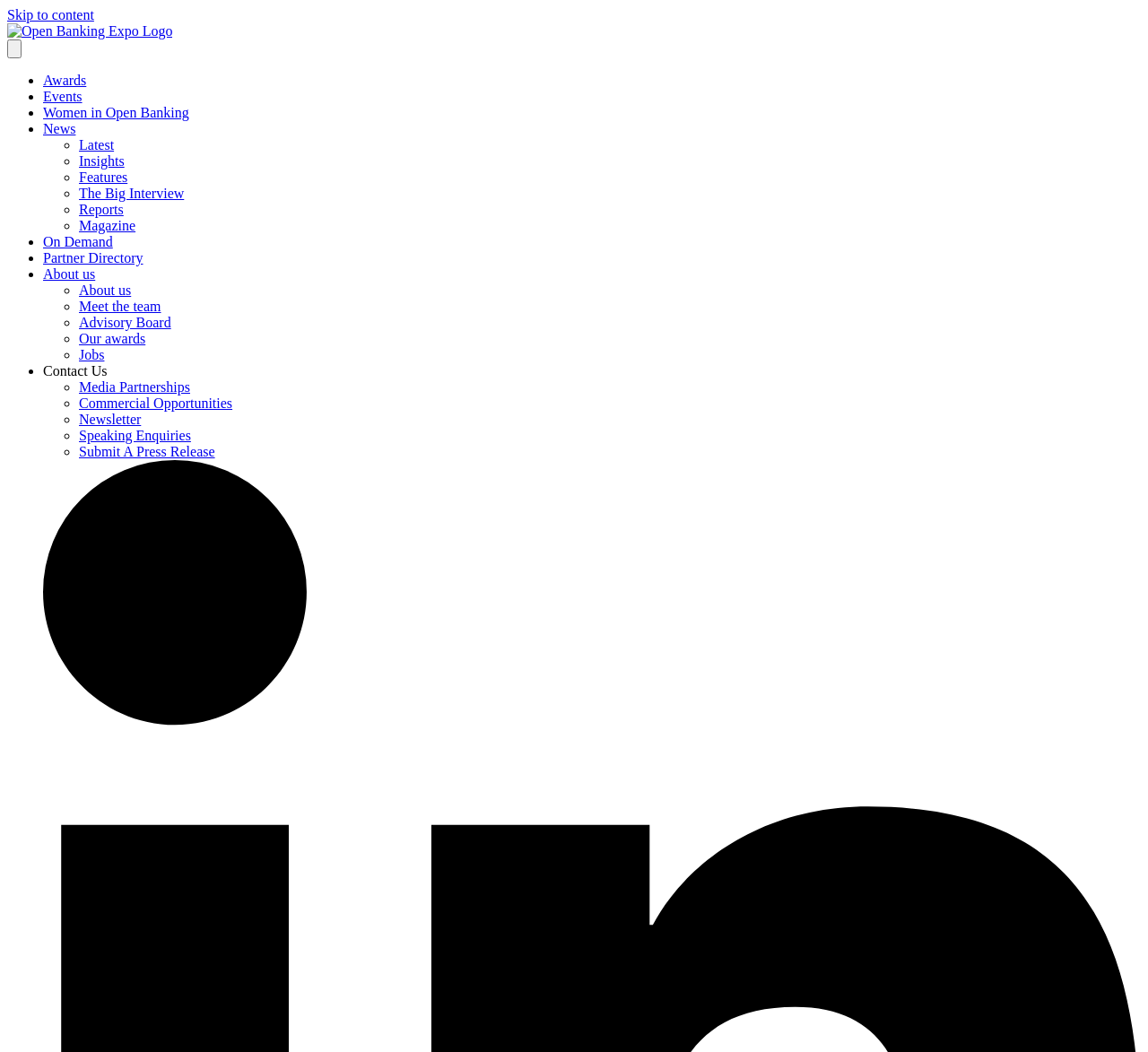Determine the bounding box coordinates for the clickable element required to fulfill the instruction: "Submit A Press Release". Provide the coordinates as four float numbers between 0 and 1, i.e., [left, top, right, bottom].

[0.069, 0.422, 0.187, 0.436]